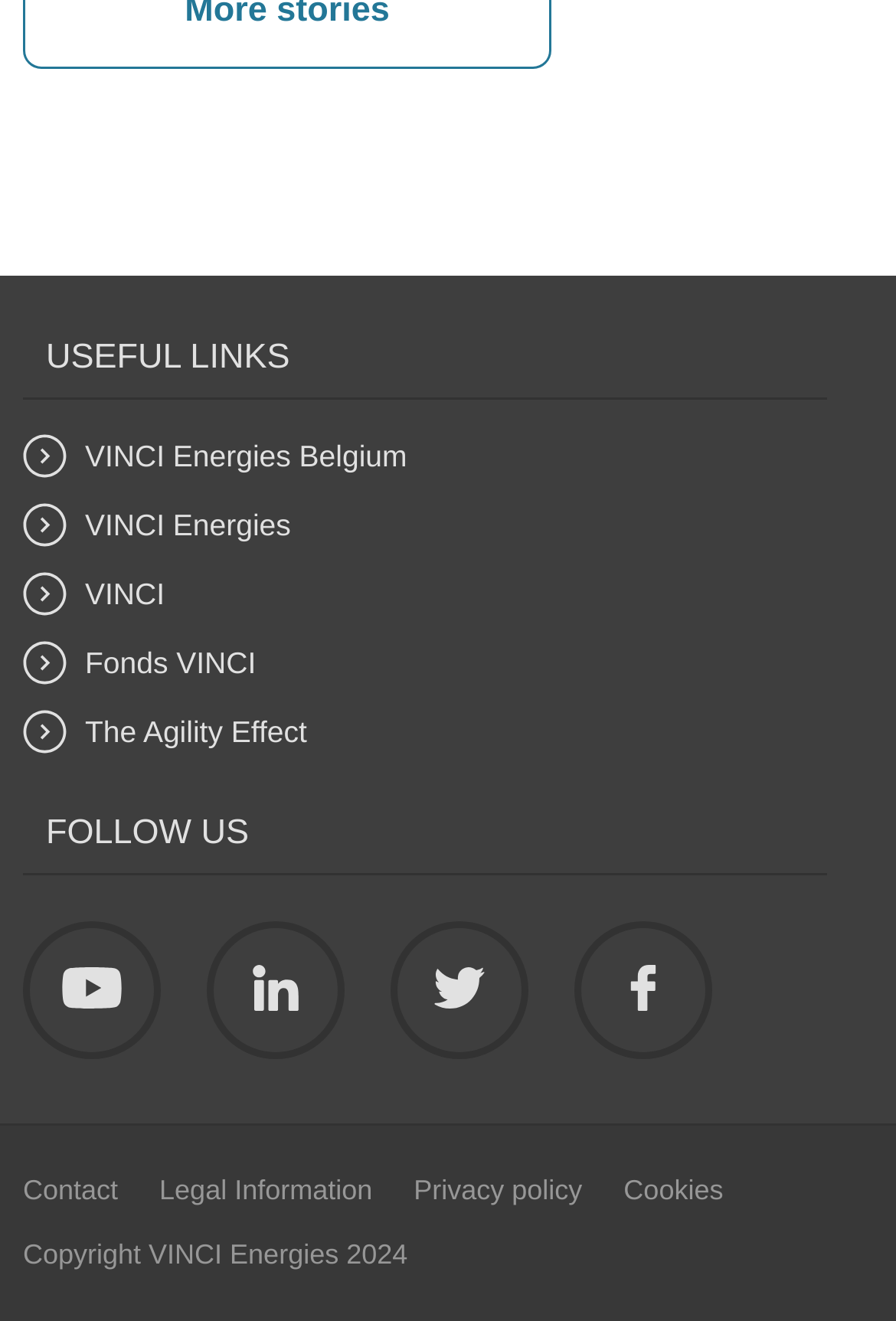Identify the bounding box coordinates of the area that should be clicked in order to complete the given instruction: "View Legal Information". The bounding box coordinates should be four float numbers between 0 and 1, i.e., [left, top, right, bottom].

[0.178, 0.889, 0.416, 0.913]